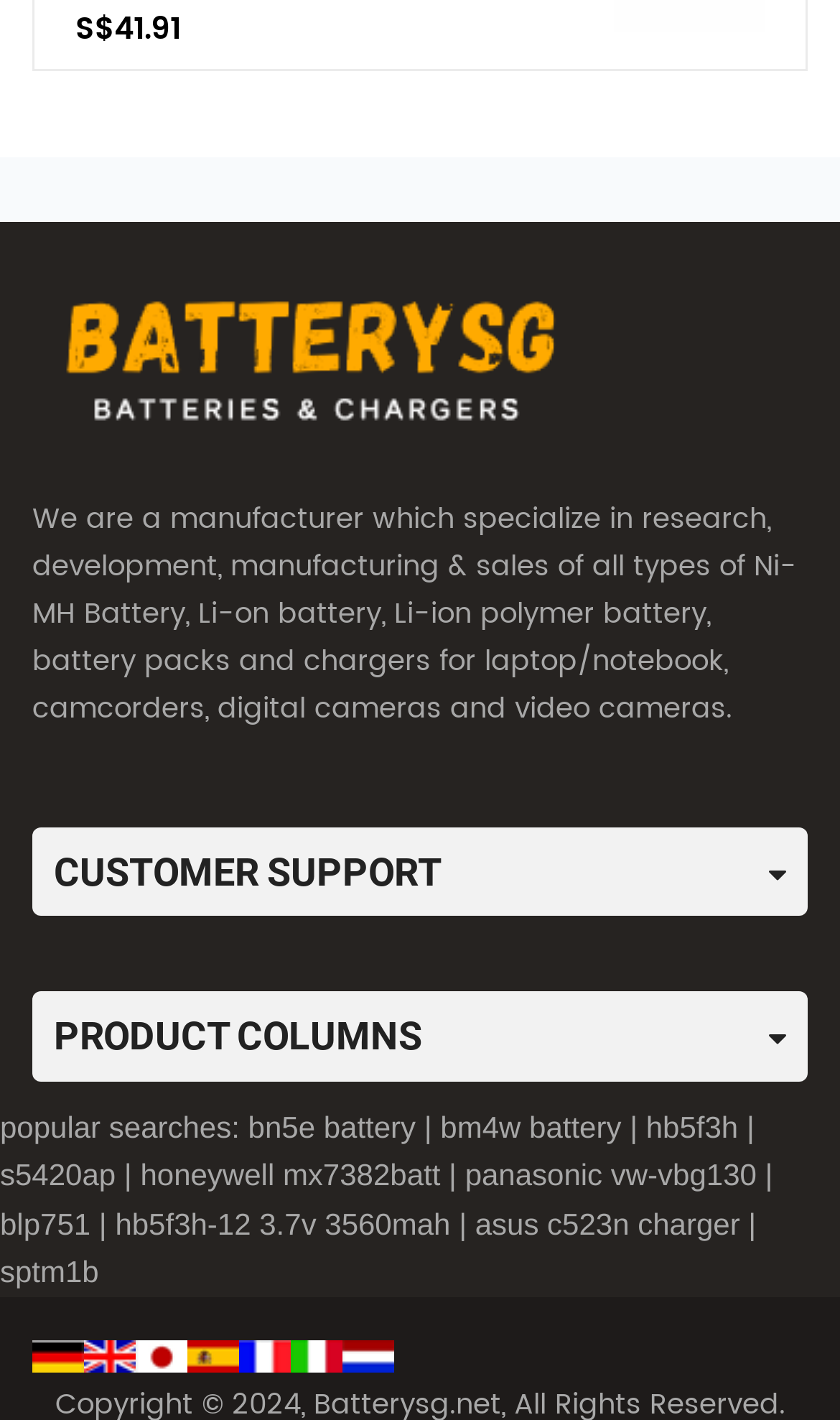What are the popular searches?
Using the information presented in the image, please offer a detailed response to the question.

The popular searches can be found in the links and StaticText elements located at the bottom of the webpage, which are labeled as 'popular searches'. These links and texts suggest that they are popular search terms on the website.